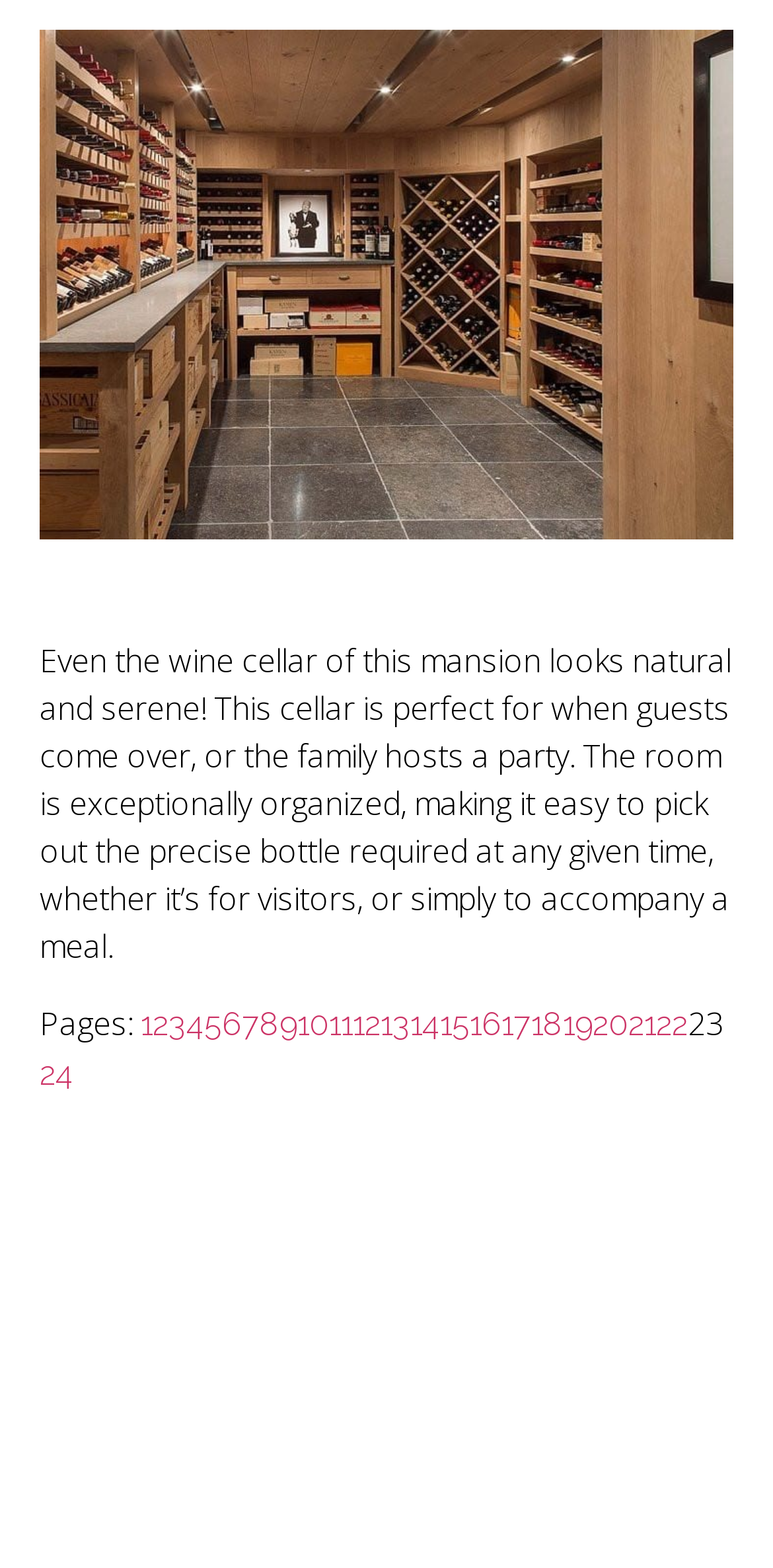What is the context of the wine cellar?
Using the image, provide a concise answer in one word or a short phrase.

A mansion